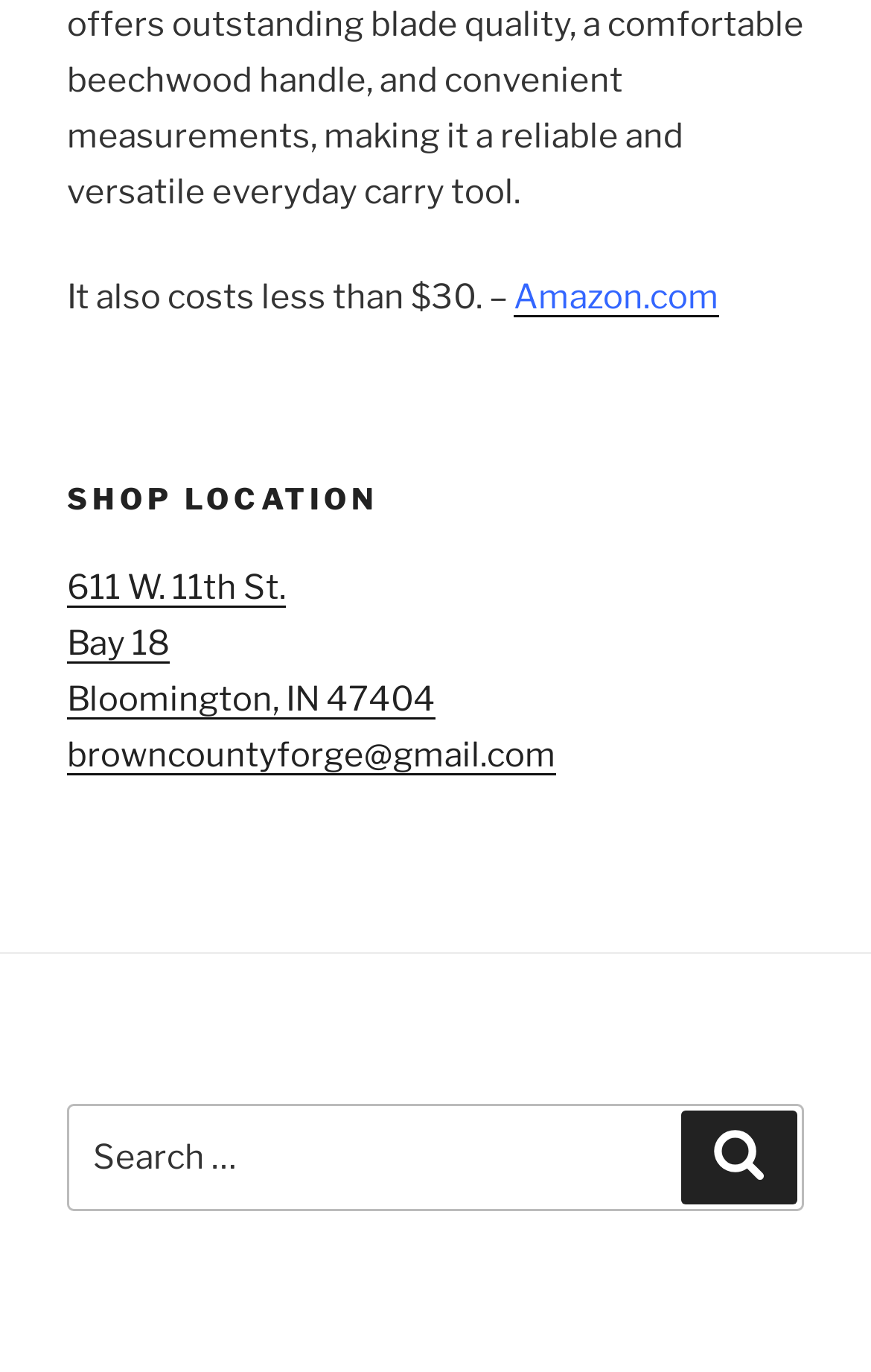Using the format (top-left x, top-left y, bottom-right x, bottom-right y), and given the element description, identify the bounding box coordinates within the screenshot: browncountyforge@gmail.com

[0.077, 0.536, 0.638, 0.565]